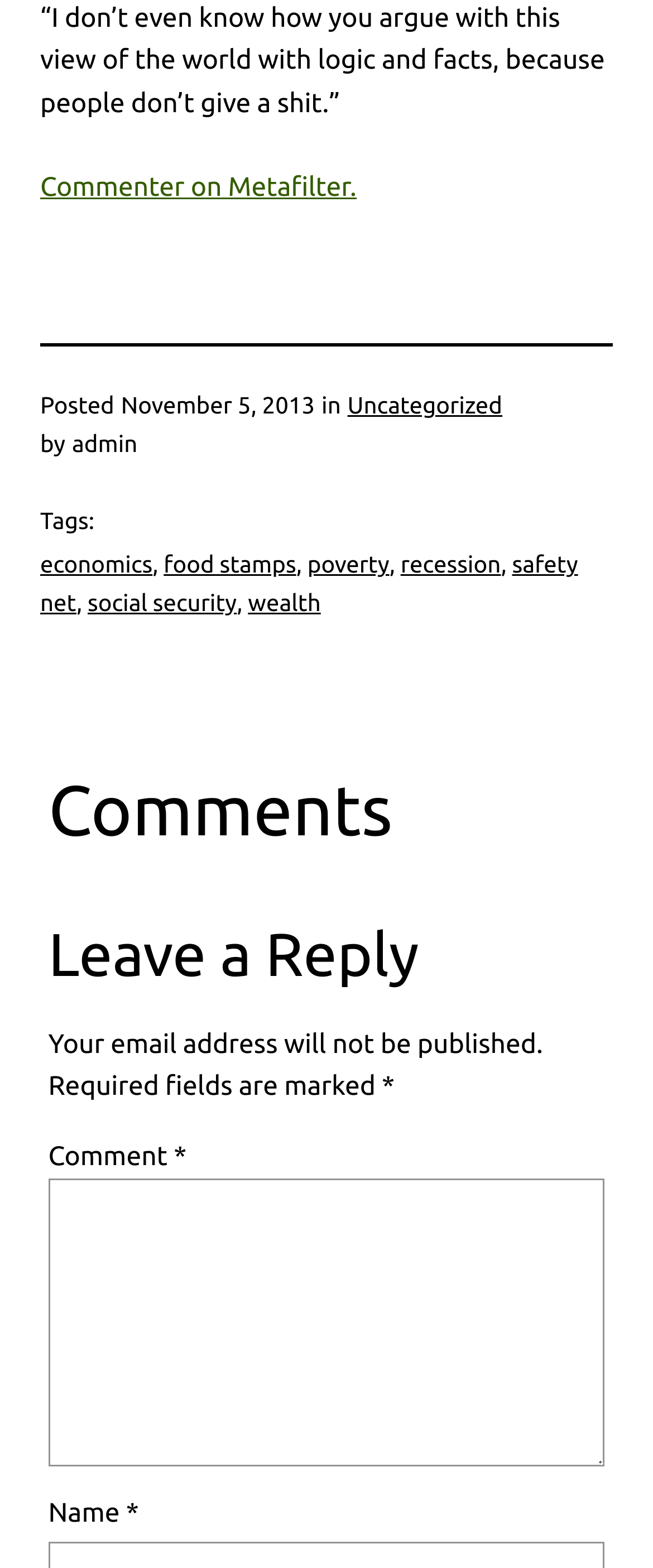Who is the author of the post?
Please provide a comprehensive answer to the question based on the webpage screenshot.

The author of the post can be found by looking at the 'by' section, which is located below the date and category of the post. The text 'by' is followed by the author's name, which is 'admin'.